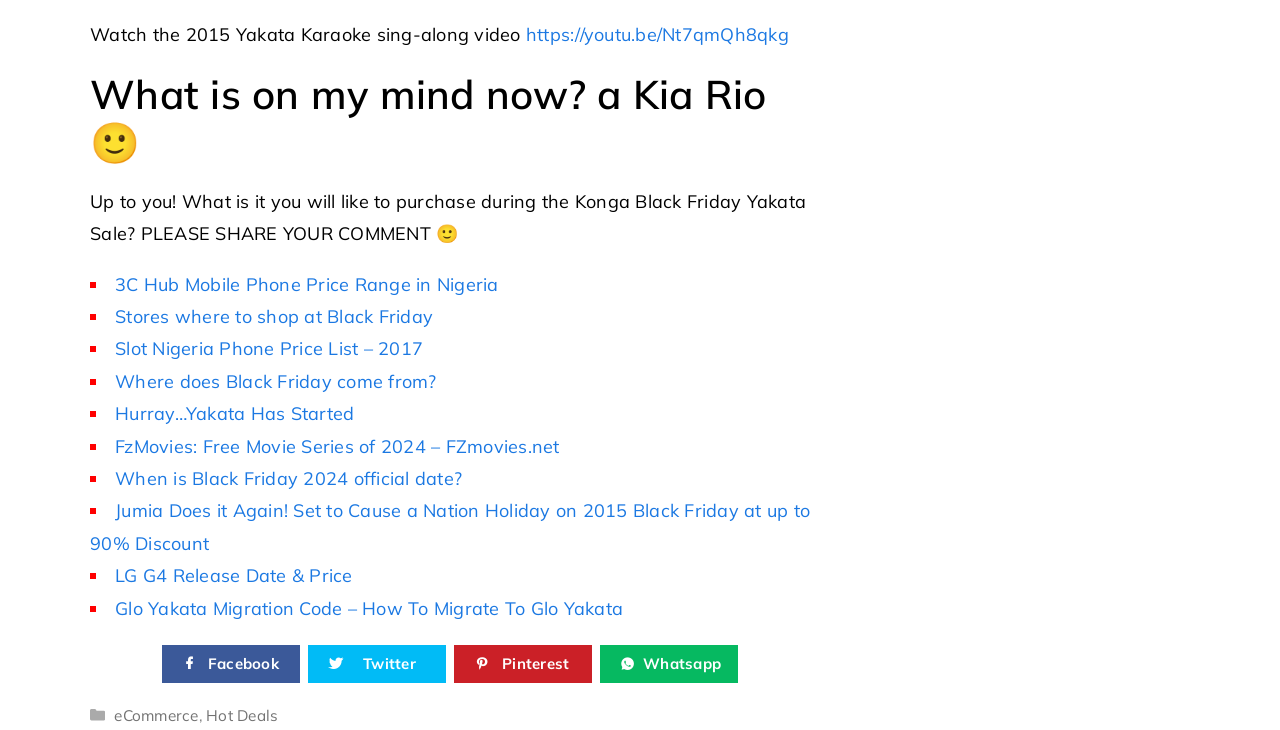What is the category of the article?
Please answer the question with a single word or phrase, referencing the image.

eCommerce, Hot Deals